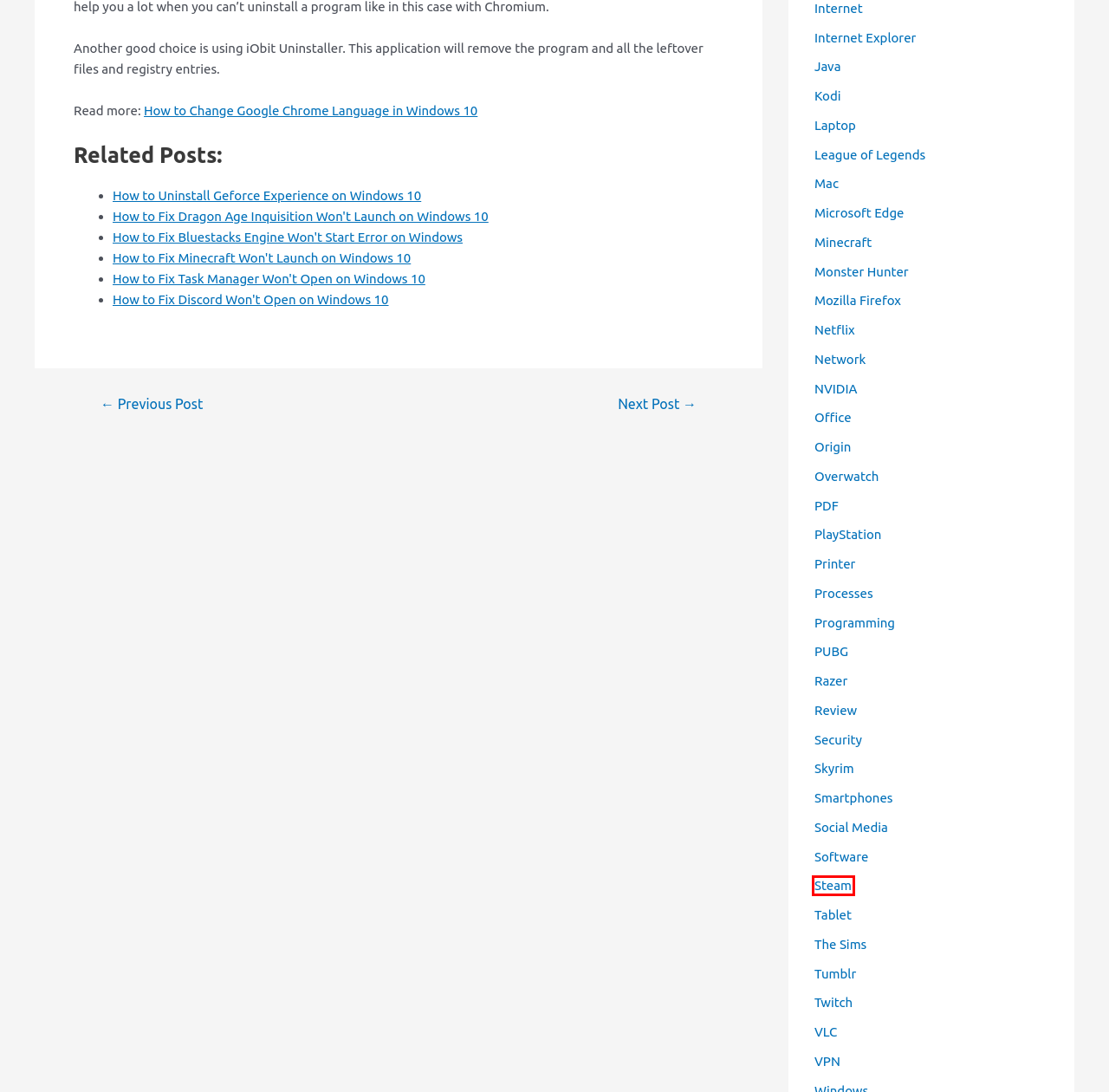Look at the screenshot of a webpage, where a red bounding box highlights an element. Select the best description that matches the new webpage after clicking the highlighted element. Here are the candidates:
A. Review Posts – WindowsHelper
B. Overwatch Posts – WindowsHelper
C. PDF Posts – WindowsHelper
D. Tumblr Posts – WindowsHelper
E. Microsoft Edge Posts – WindowsHelper
F. Security Posts – WindowsHelper
G. Office Posts – WindowsHelper
H. Steam Posts – WindowsHelper

H